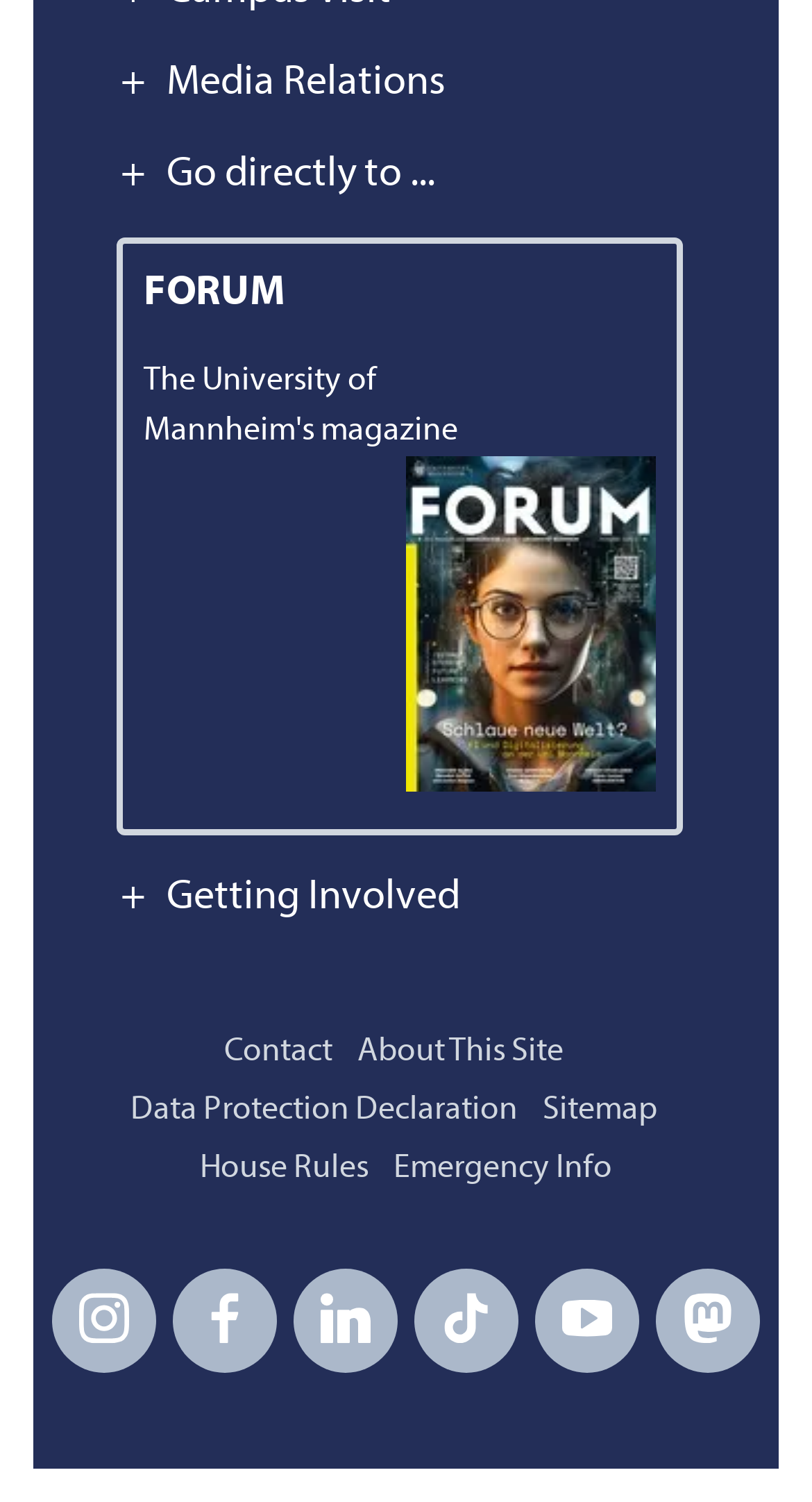Identify the bounding box of the HTML element described here: "The University of Mannheim's magazine". Provide the coordinates as four float numbers between 0 and 1: [left, top, right, bottom].

[0.177, 0.243, 0.564, 0.299]